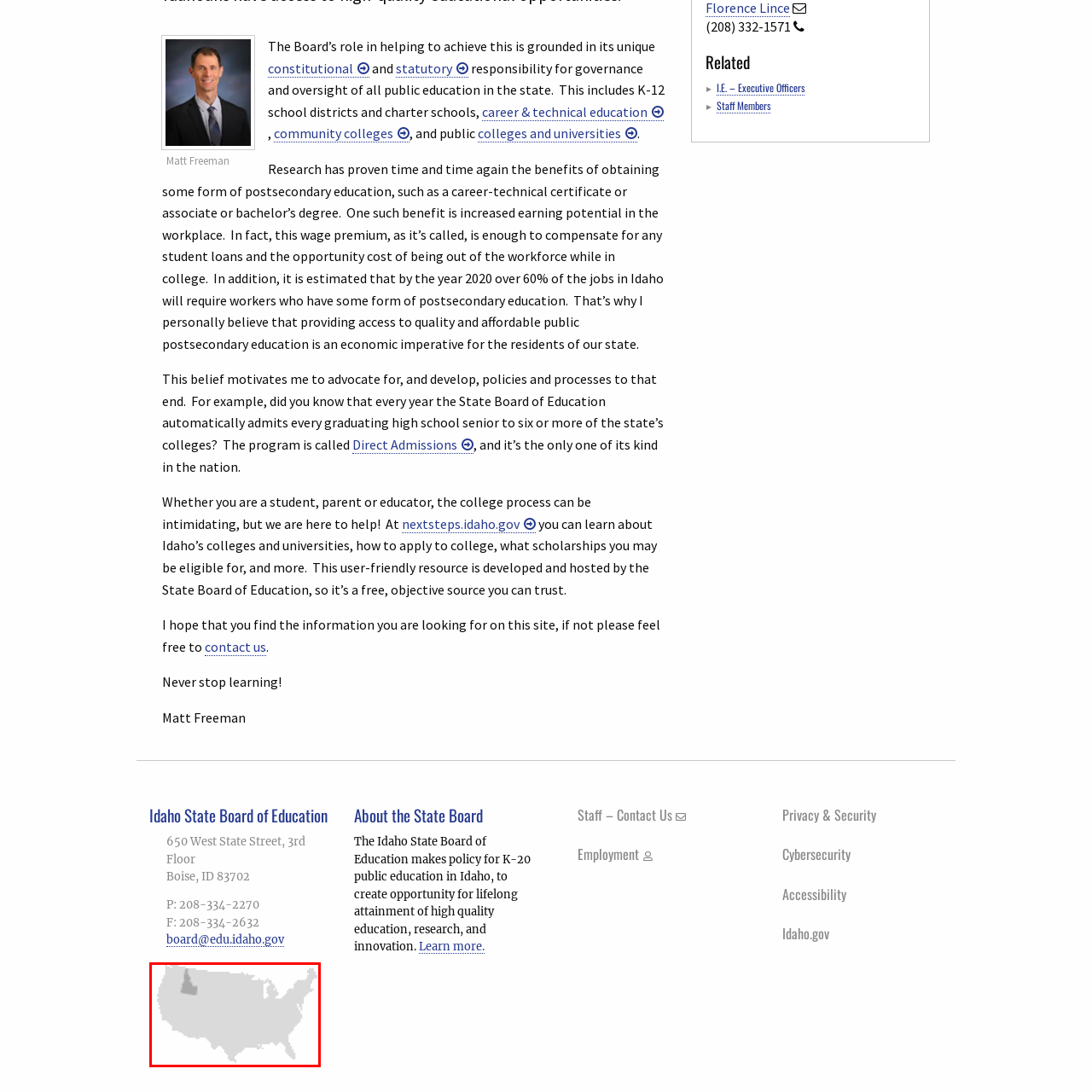What is the purpose of the map design?  
Analyze the image surrounded by the red box and deliver a detailed answer based on the visual elements depicted in the image.

The simplicity of the map design allows viewers to easily identify Idaho, which is the primary purpose of the design, making it clear and concise for the audience to understand the geographical context of the state.